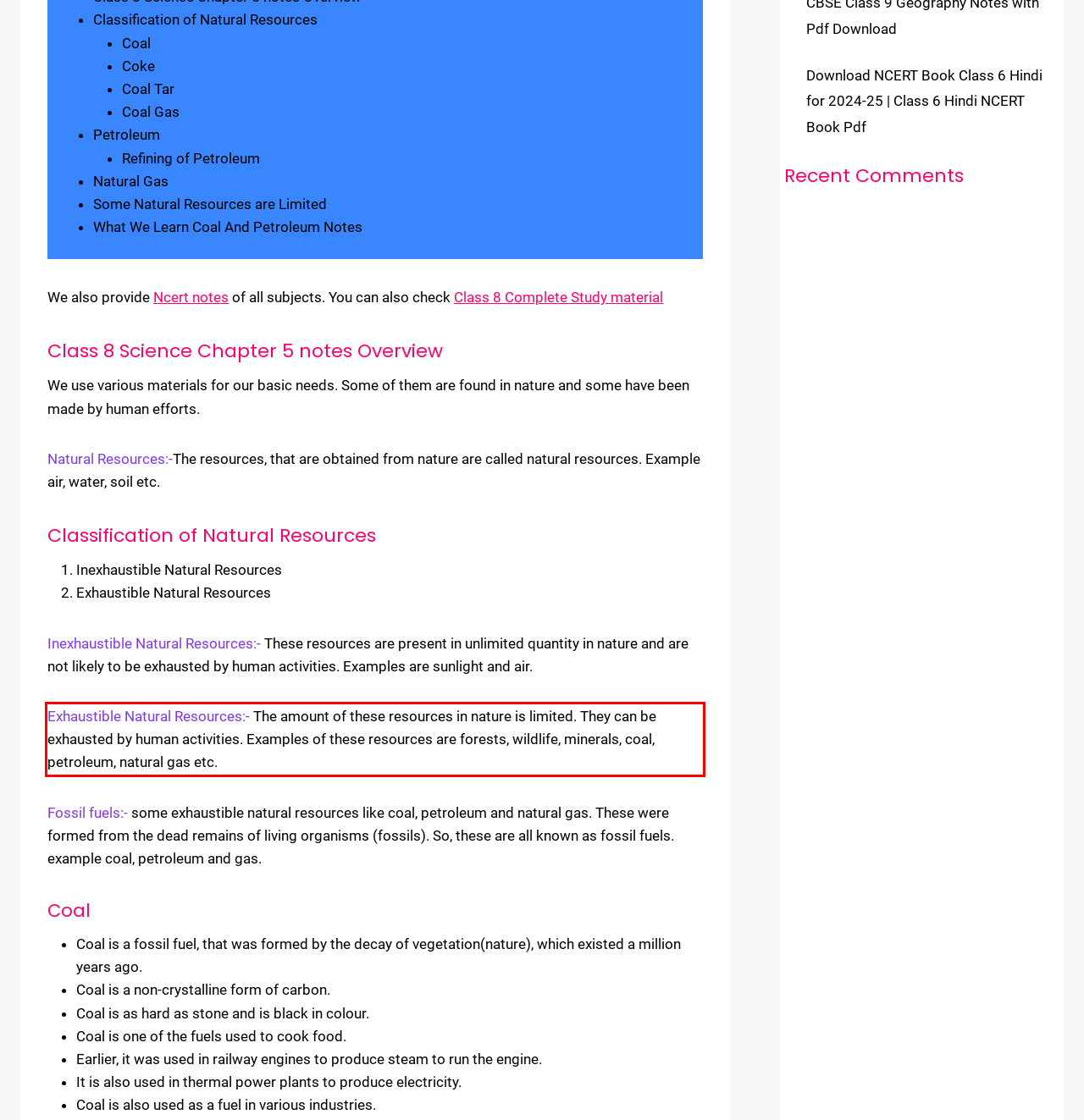Please identify the text within the red rectangular bounding box in the provided webpage screenshot.

Exhaustible Natural Resources:- The amount of these resources in nature is limited. They can be exhausted by human activities. Examples of these resources are forests, wildlife, minerals, coal, petroleum, natural gas etc.